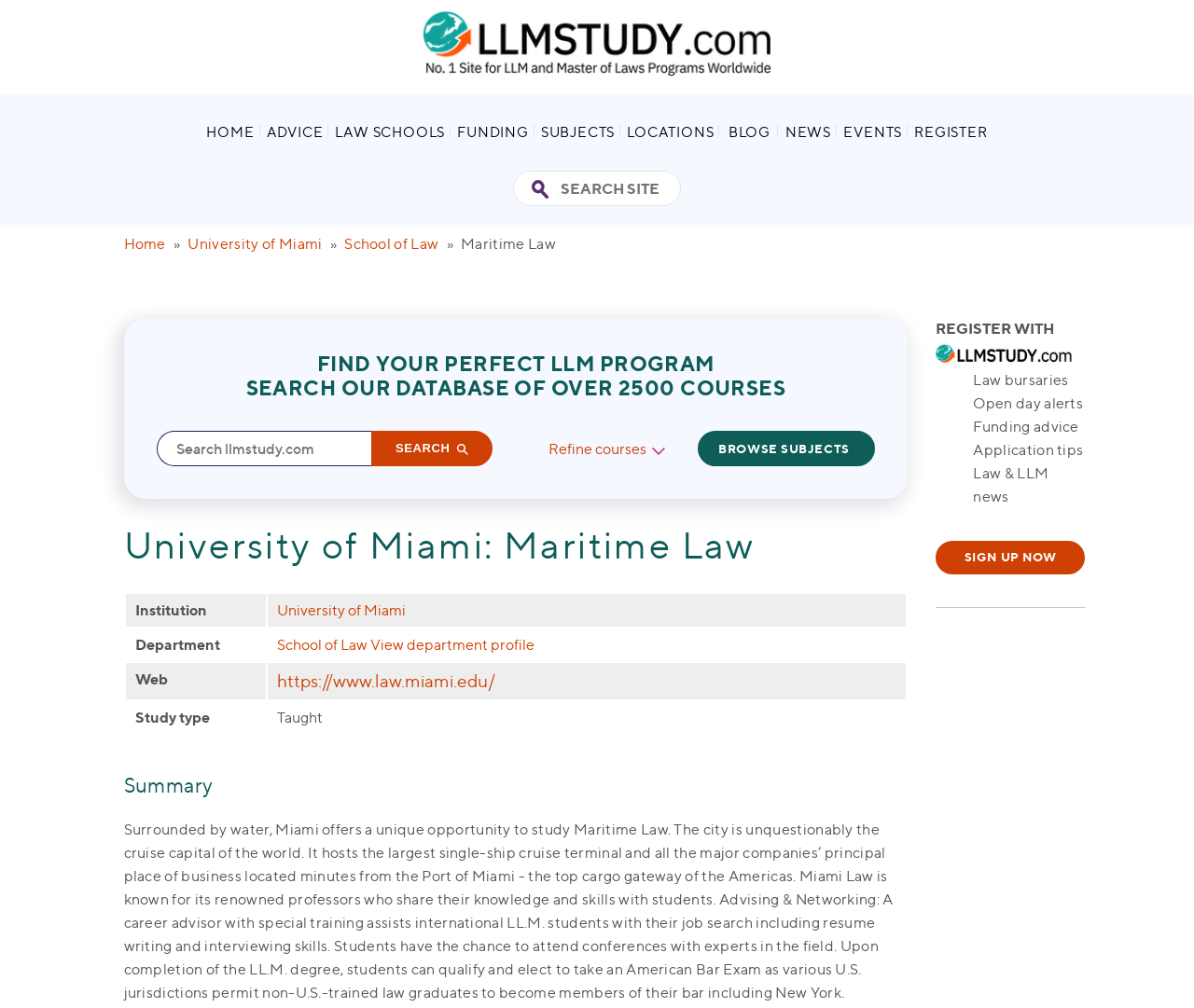Determine and generate the text content of the webpage's headline.

University of Miami: Maritime Law